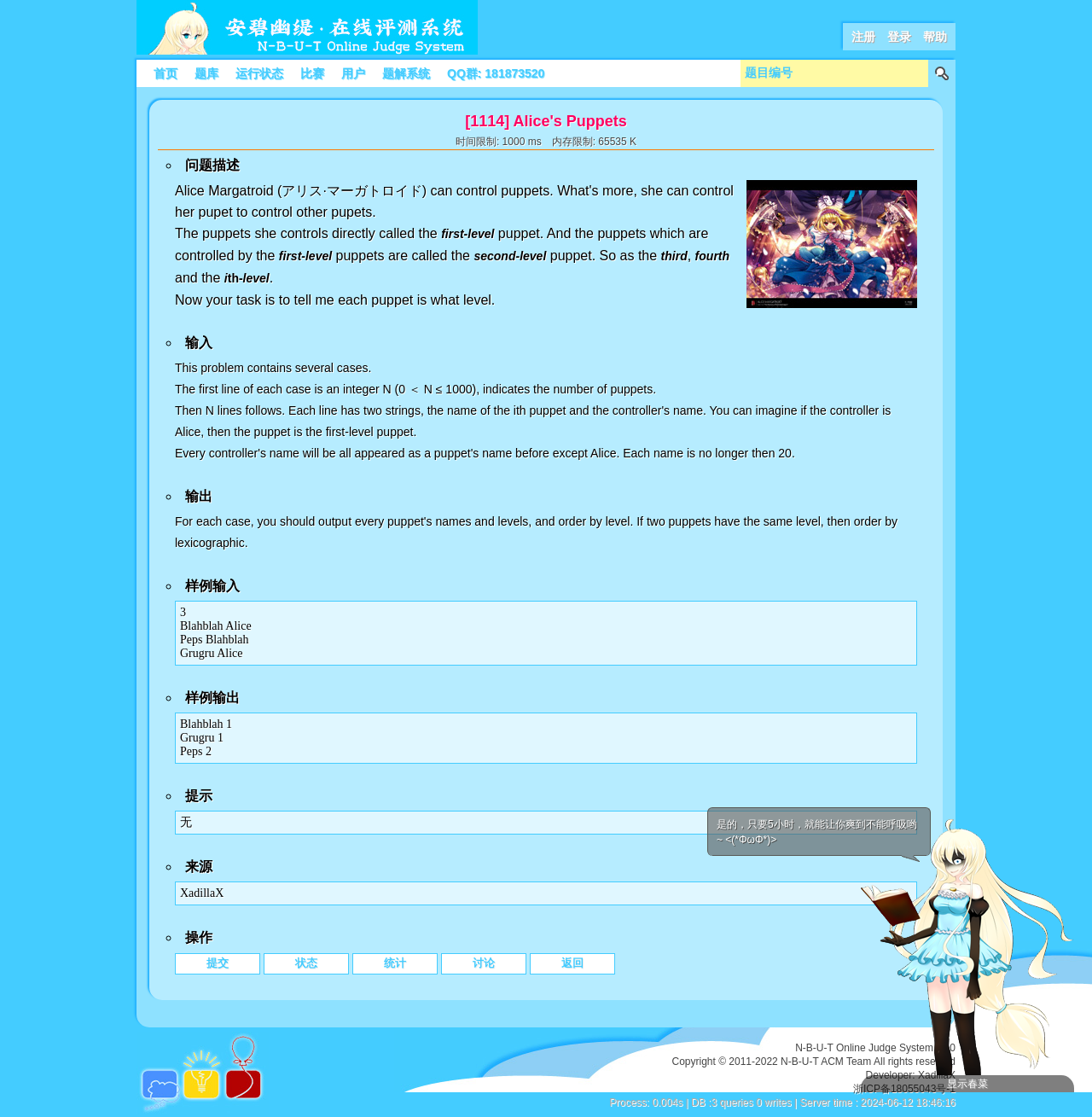Could you determine the bounding box coordinates of the clickable element to complete the instruction: "Share on Twitter"? Provide the coordinates as four float numbers between 0 and 1, i.e., [left, top, right, bottom].

None